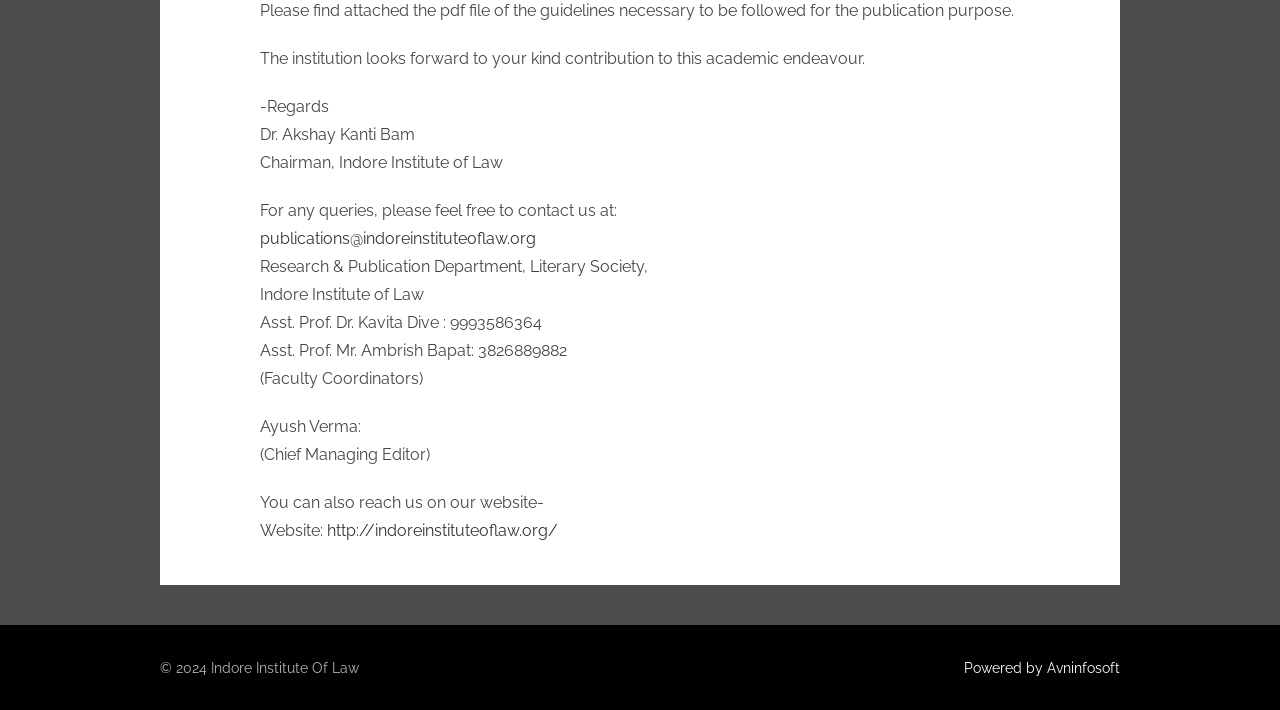Provide the bounding box coordinates of the HTML element described by the text: "Powered by Avninfosoft".

[0.753, 0.929, 0.875, 0.952]